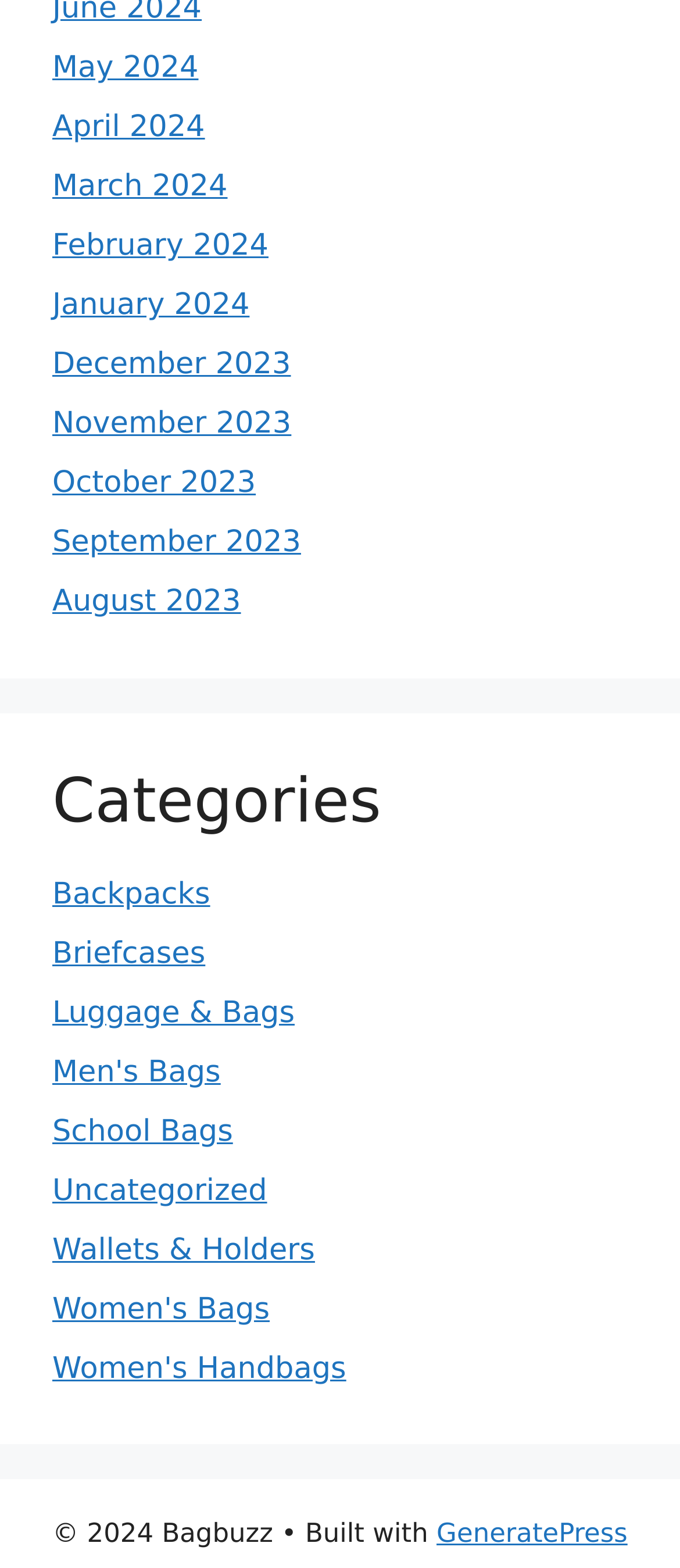With reference to the screenshot, provide a detailed response to the question below:
What is the name of the website?

At the bottom of the webpage, I found a copyright notice that reads '© 2024 Bagbuzz', which suggests that the name of the website is 'Bagbuzz'.